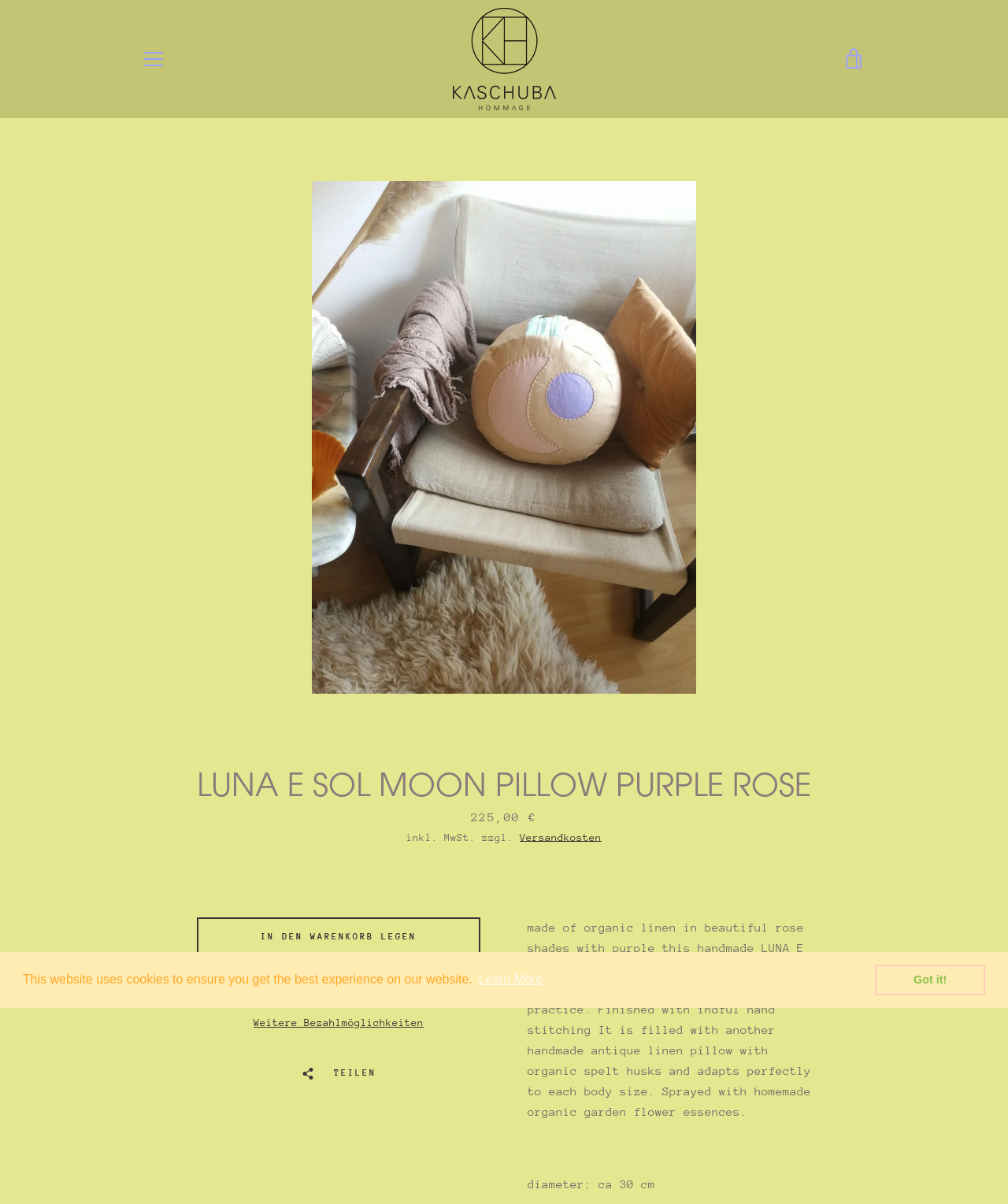Can you pinpoint the bounding box coordinates for the clickable element required for this instruction: "add the product to the cart"? The coordinates should be four float numbers between 0 and 1, i.e., [left, top, right, bottom].

[0.195, 0.762, 0.477, 0.795]